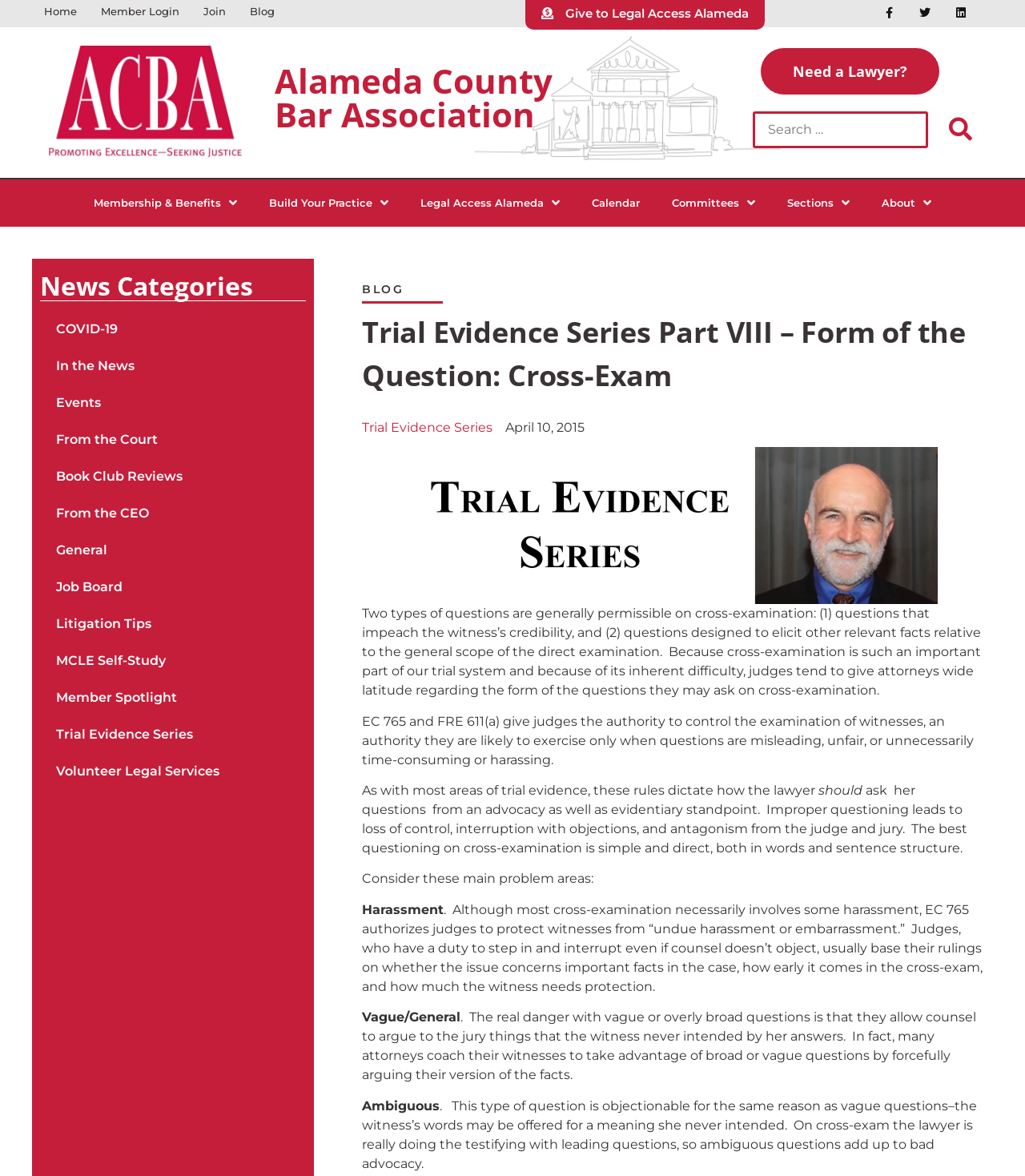Please locate the bounding box coordinates of the element that should be clicked to achieve the given instruction: "Search for a lawyer".

[0.734, 0.094, 0.961, 0.126]